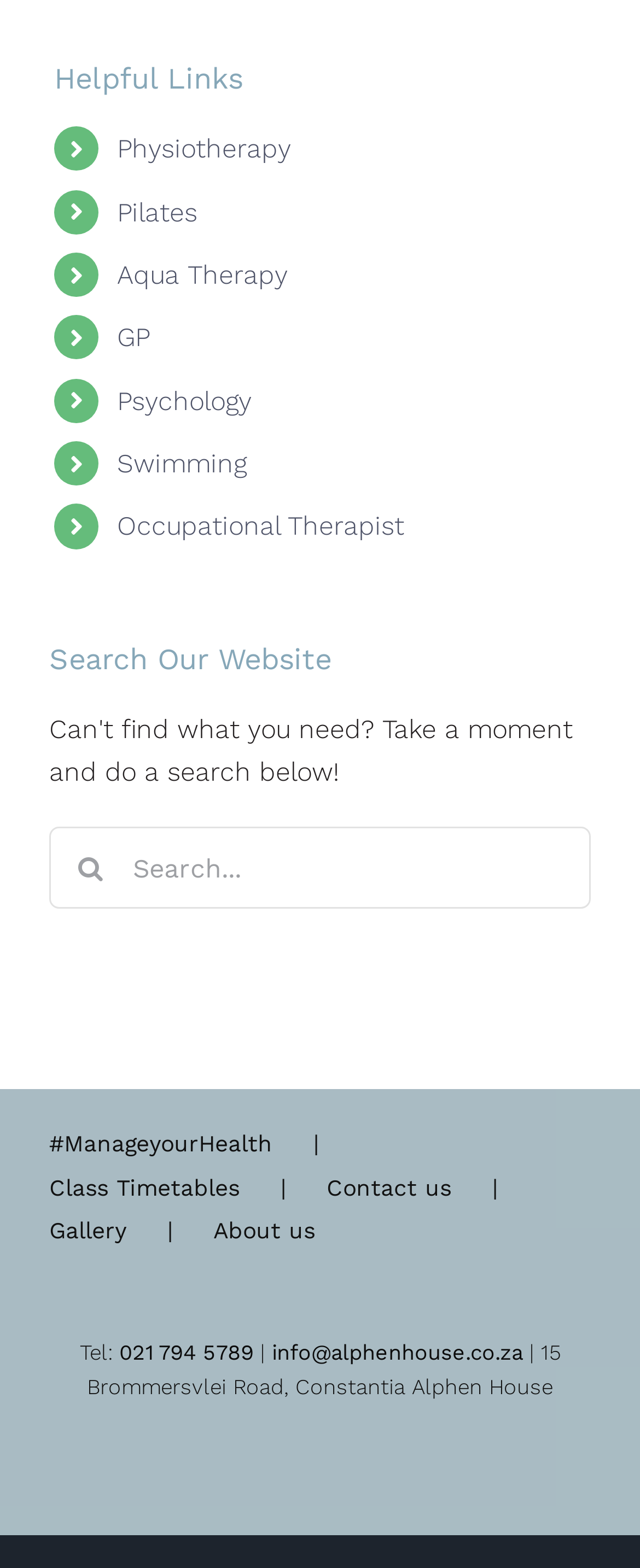Locate the bounding box coordinates of the clickable region to complete the following instruction: "Contact us via phone."

[0.186, 0.854, 0.396, 0.87]